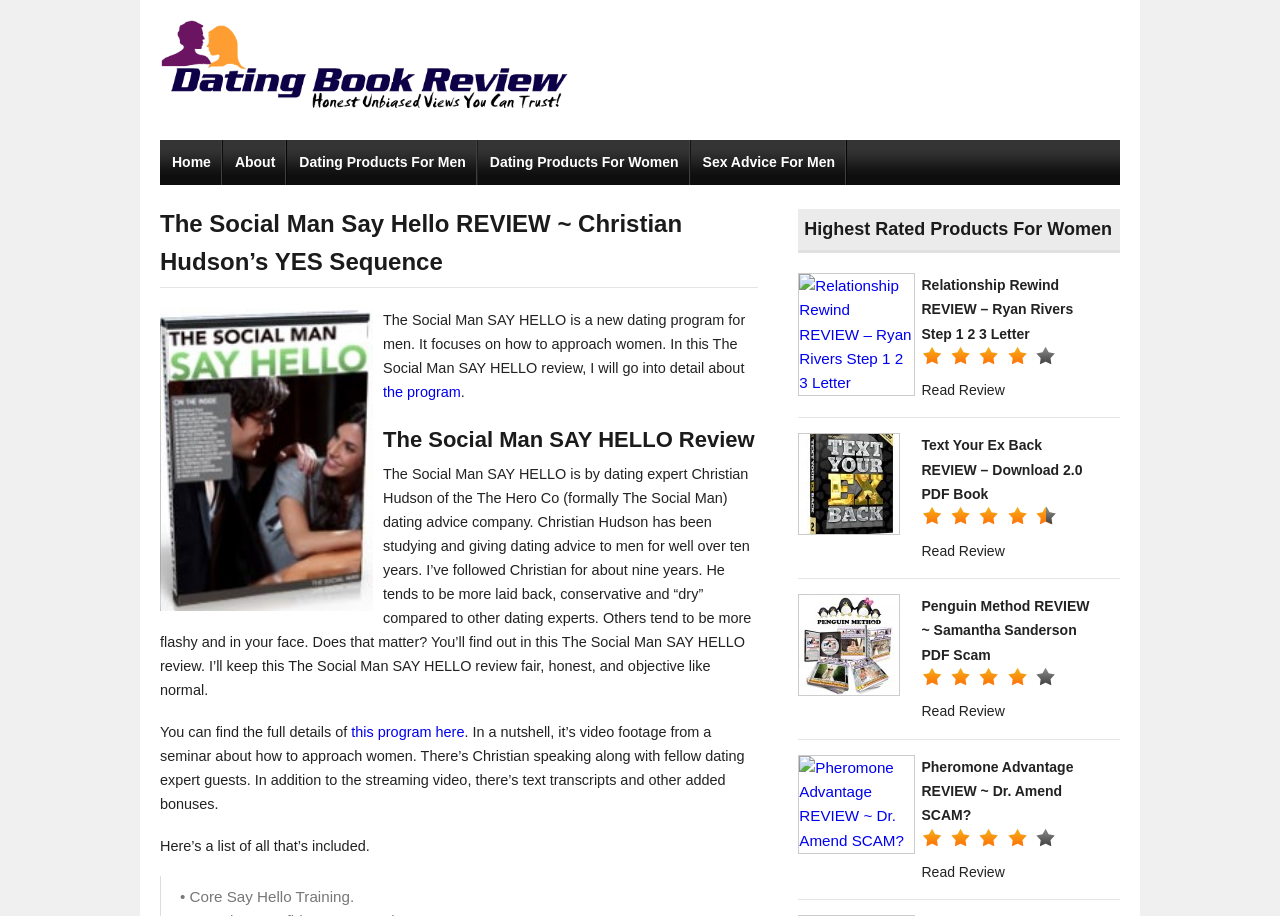What is the name of the company founded by Christian Hudson?
From the image, provide a succinct answer in one word or a short phrase.

The Hero Co